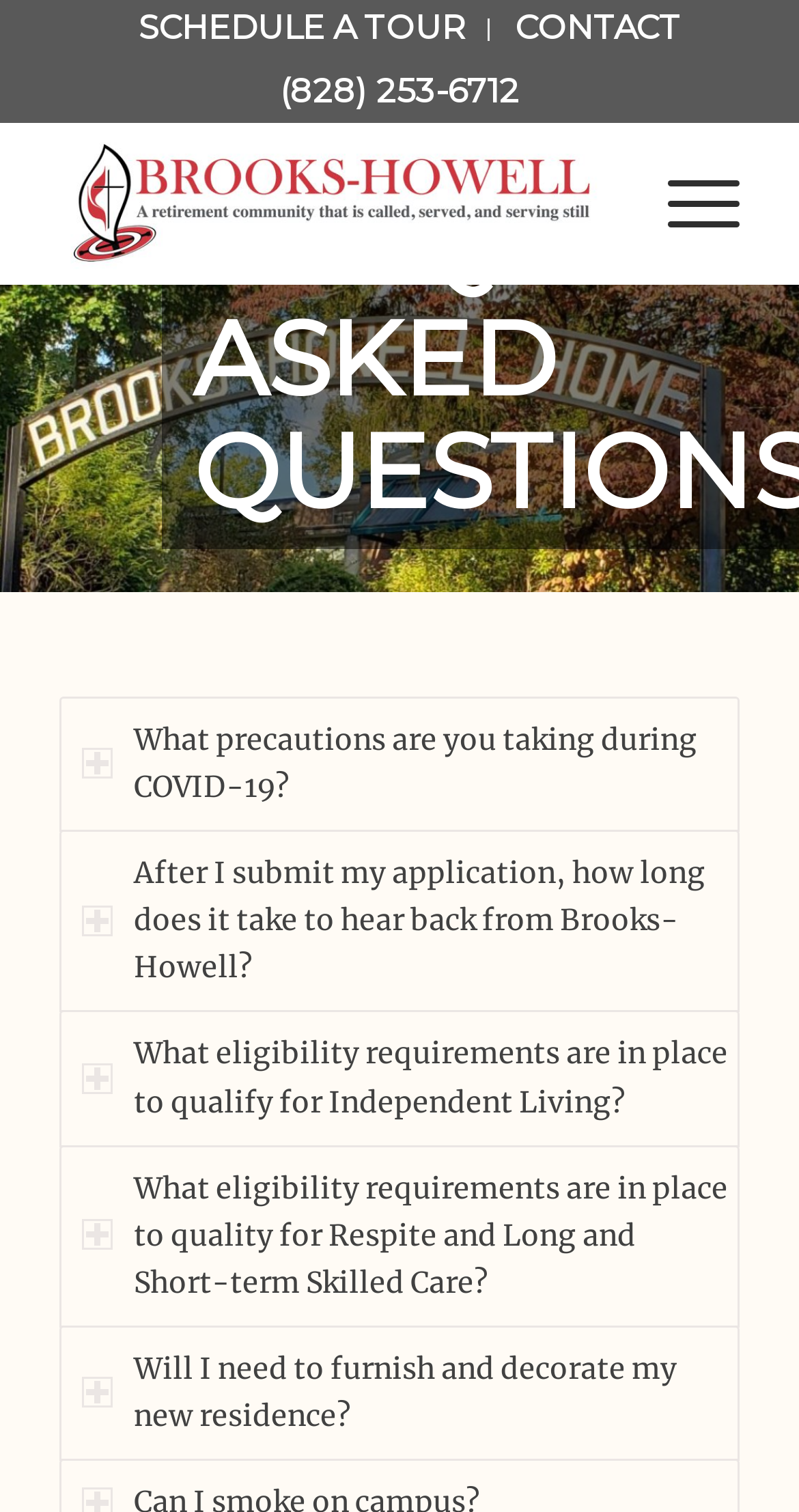What is the purpose of the 'SCHEDULE A TOUR' menu item?
Analyze the image and provide a thorough answer to the question.

I inferred the purpose of the 'SCHEDULE A TOUR' menu item by its name, which suggests that it allows users to schedule a tour of the retirement community.